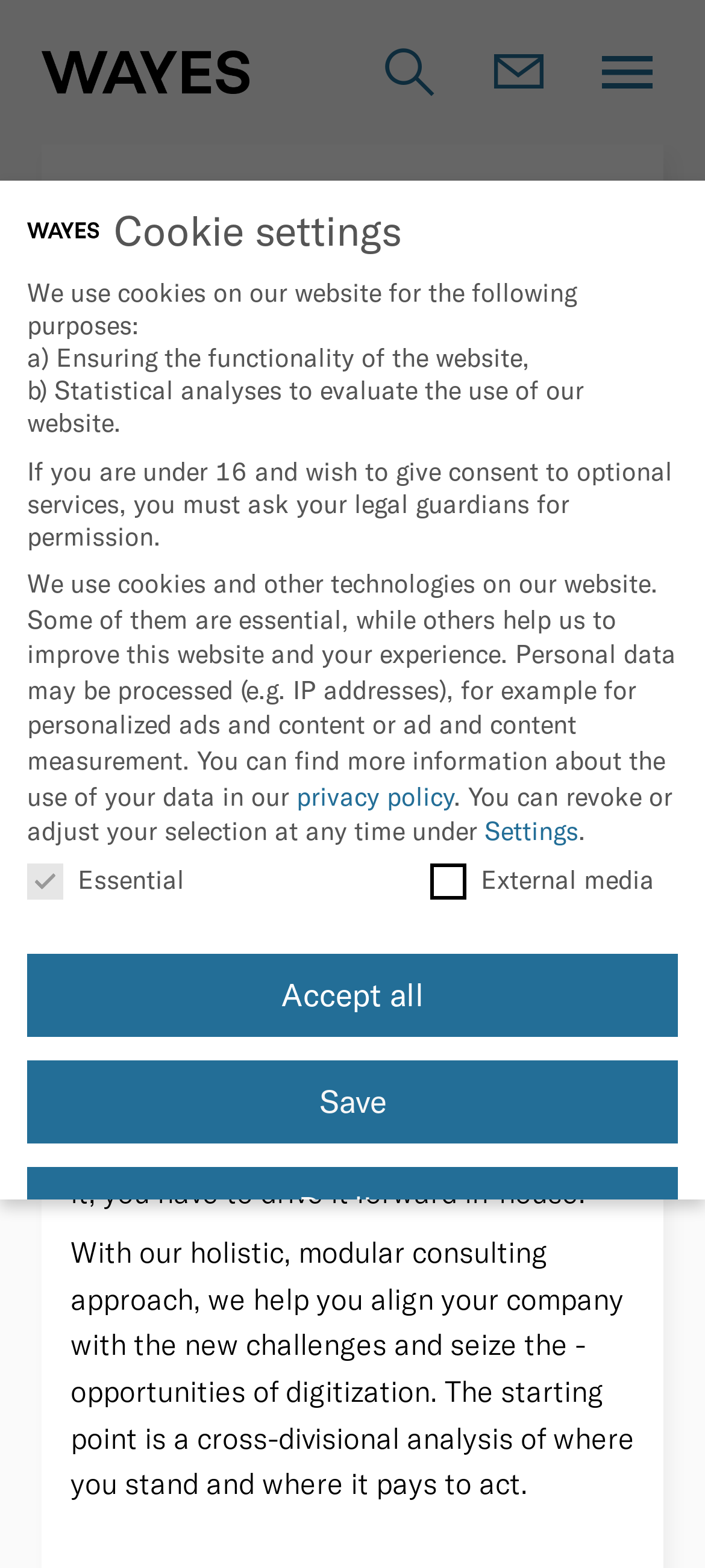Locate the bounding box coordinates of the item that should be clicked to fulfill the instruction: "Click the Digitalization link".

[0.1, 0.257, 0.418, 0.286]